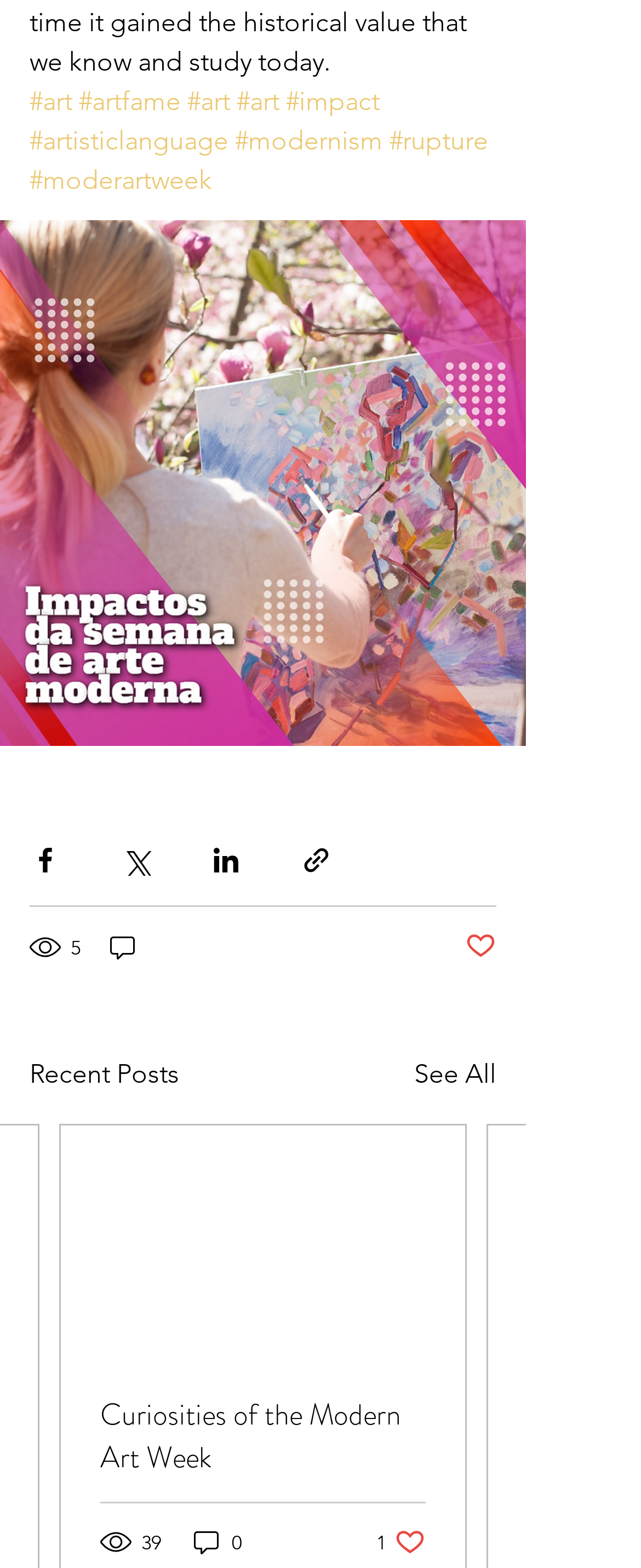Carefully examine the image and provide an in-depth answer to the question: How many comments does the first post have?

I looked at the generic element '0 comments' which is located near the first post, indicating that the first post has 0 comments.